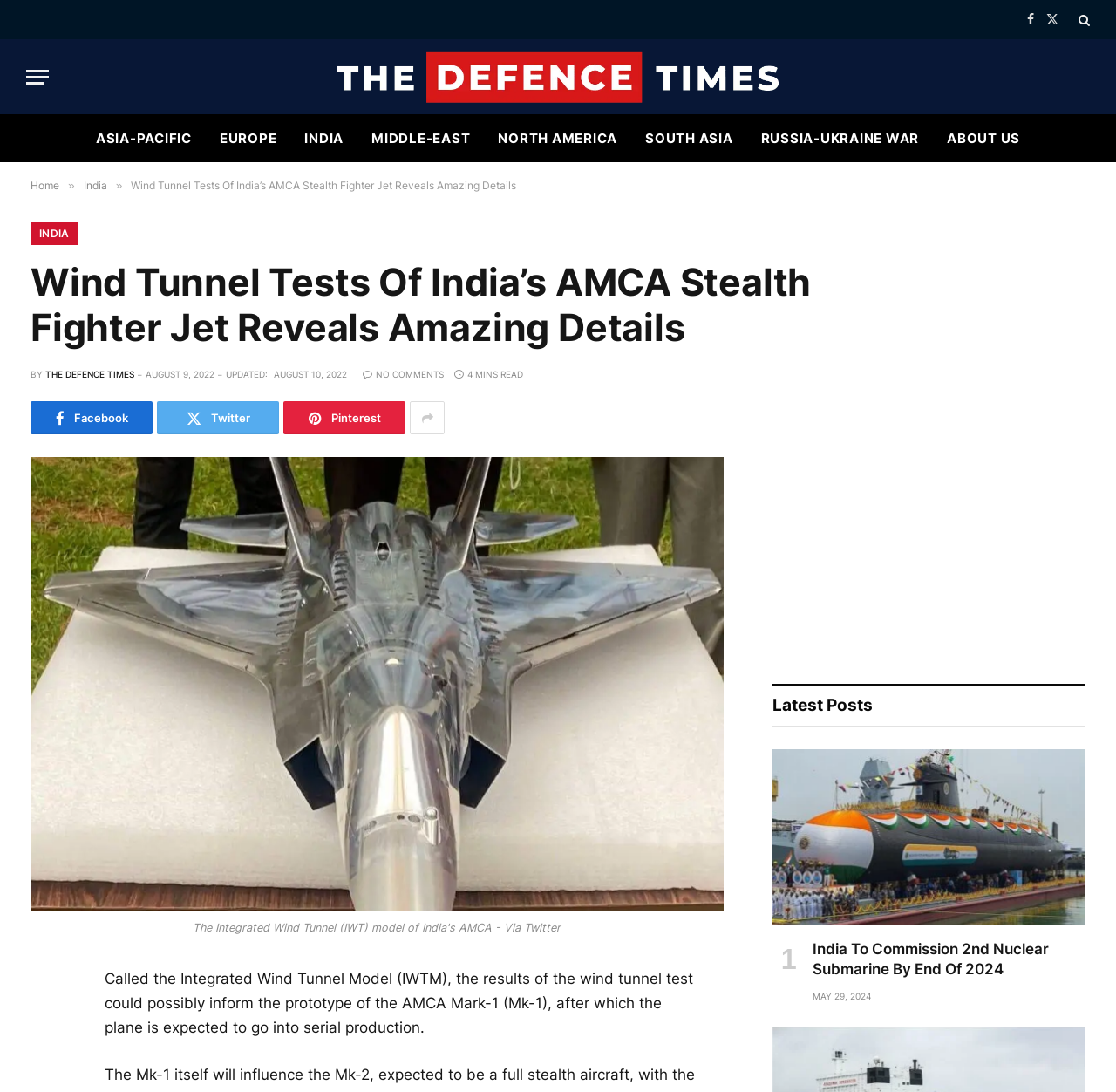Bounding box coordinates are specified in the format (top-left x, top-left y, bottom-right x, bottom-right y). All values are floating point numbers bounded between 0 and 1. Please provide the bounding box coordinate of the region this sentence describes: title="The Defence Times"

[0.289, 0.036, 0.711, 0.105]